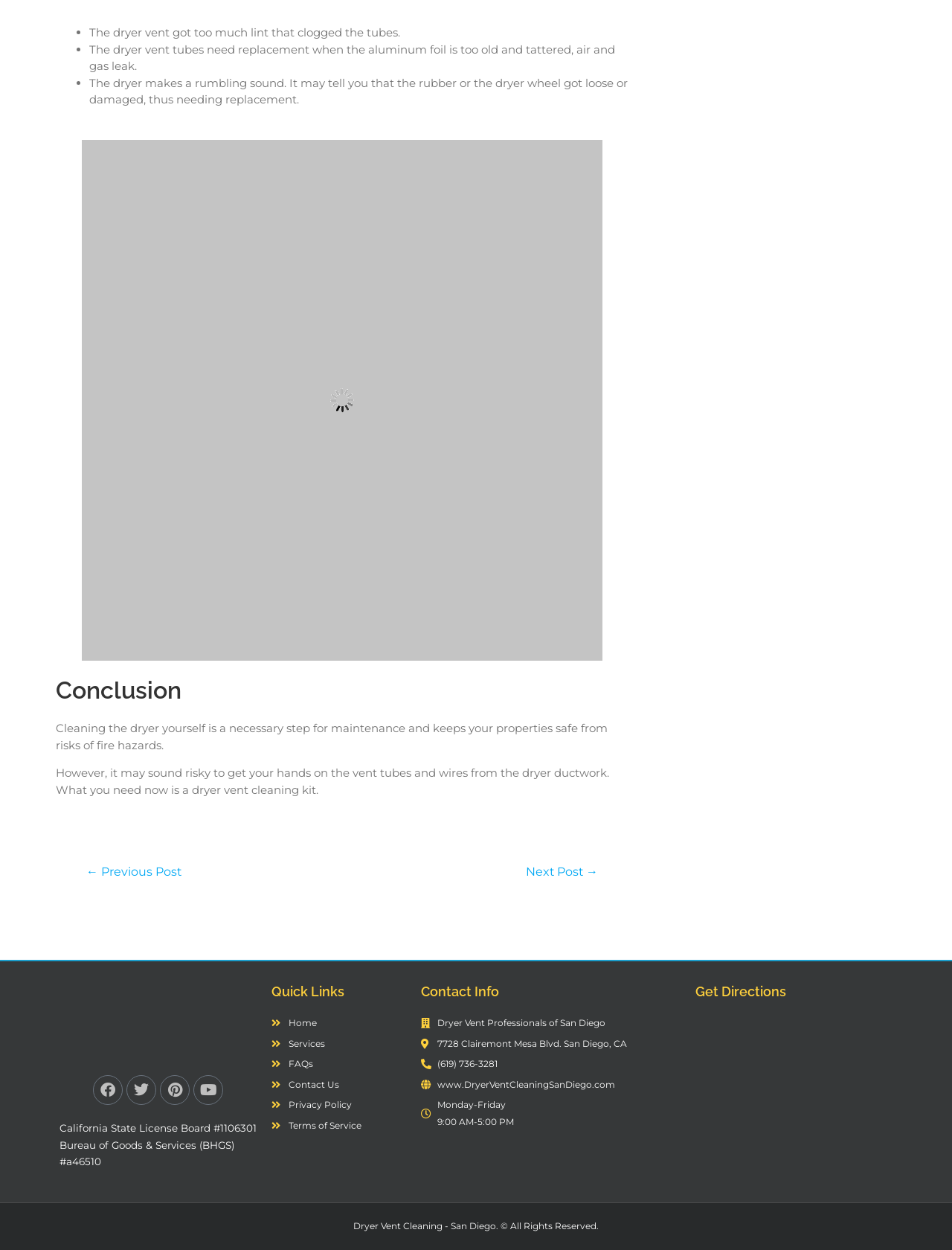Predict the bounding box of the UI element that fits this description: "Services".

[0.285, 0.828, 0.427, 0.842]